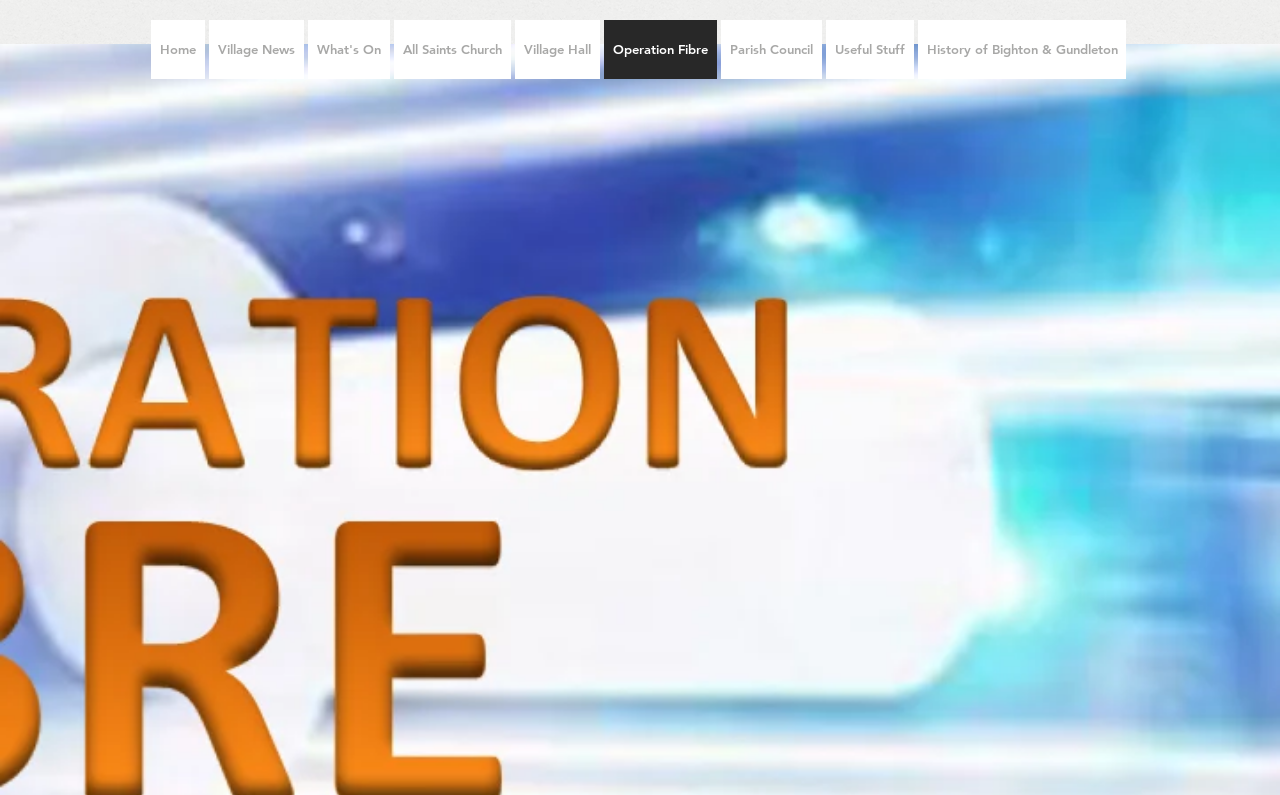Please specify the bounding box coordinates of the clickable region to carry out the following instruction: "go to home page". The coordinates should be four float numbers between 0 and 1, in the format [left, top, right, bottom].

[0.118, 0.025, 0.16, 0.099]